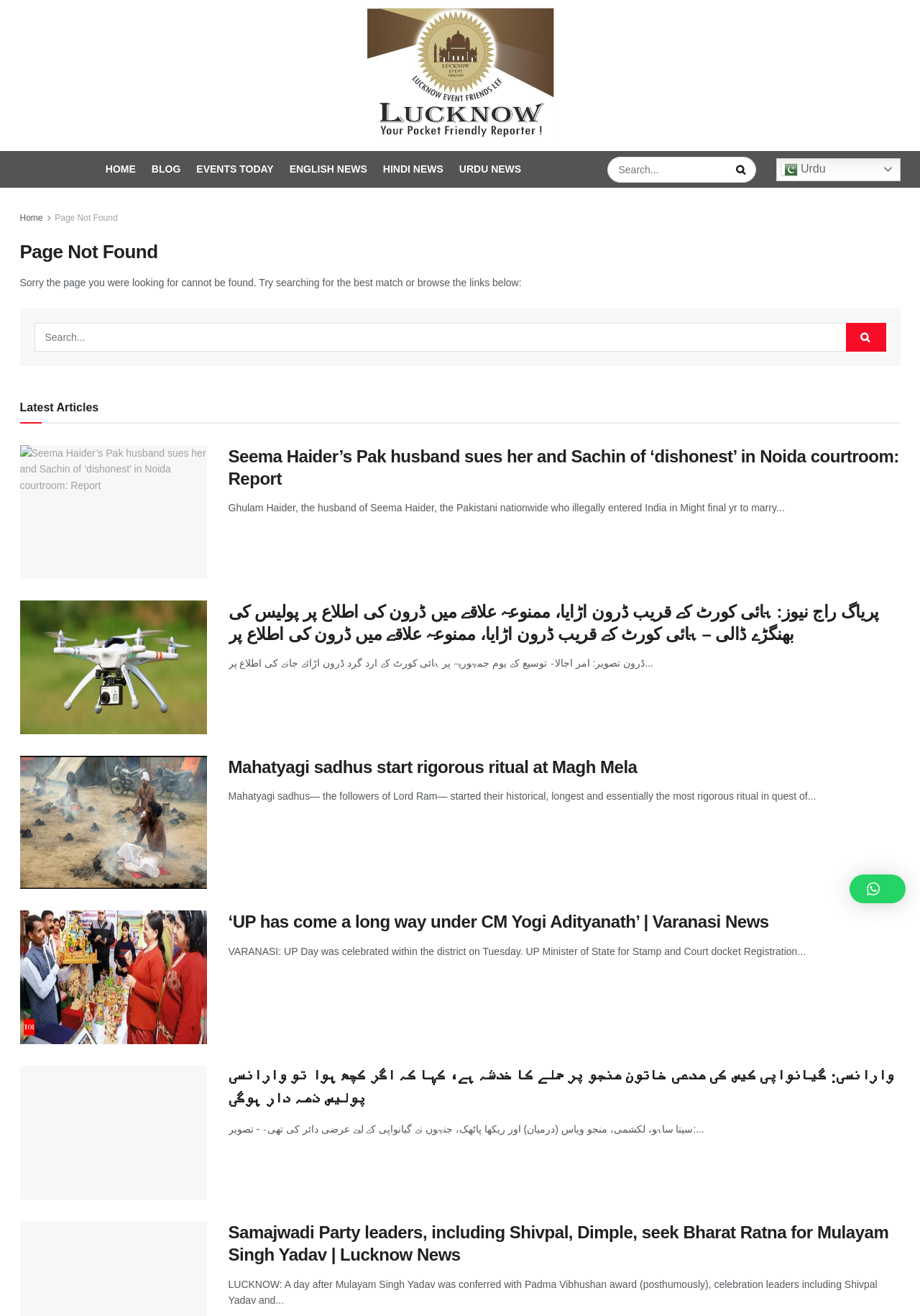Using the elements shown in the image, answer the question comprehensively: What is the category of the article 'Seema Haider’s Pak husband sues her and Sachin of ‘dishonest’ in Noida courtroom: Report'?

The article 'Seema Haider’s Pak husband sues her and Sachin of ‘dishonest’ in Noida courtroom: Report' is categorized under English News, which can be inferred from the link 'ENGLISH NEWS' at the top of the webpage.